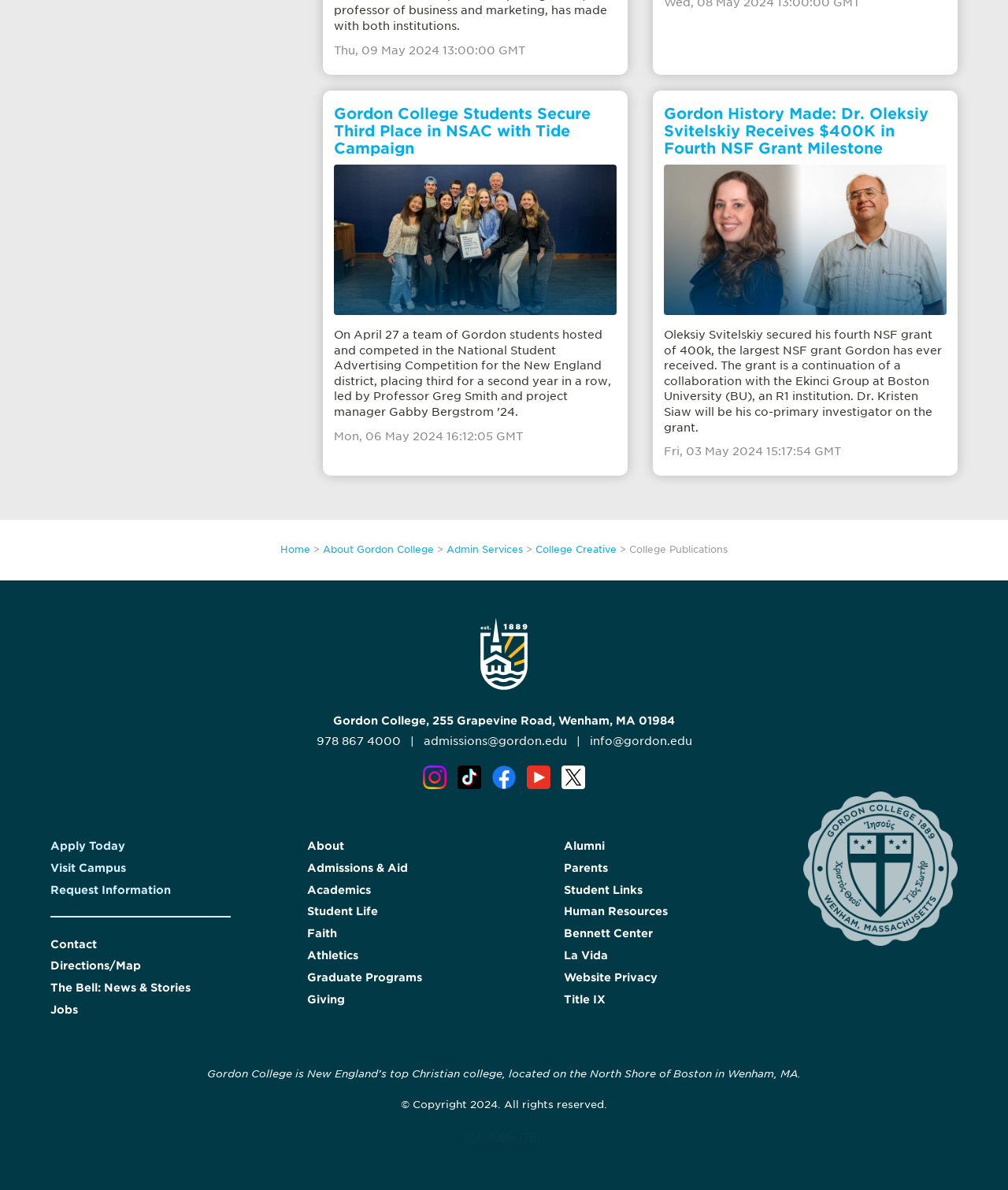Identify the bounding box coordinates of the clickable region necessary to fulfill the following instruction: "Check article about roofing in South Metro Denver". The bounding box coordinates should be four float numbers between 0 and 1, i.e., [left, top, right, bottom].

None